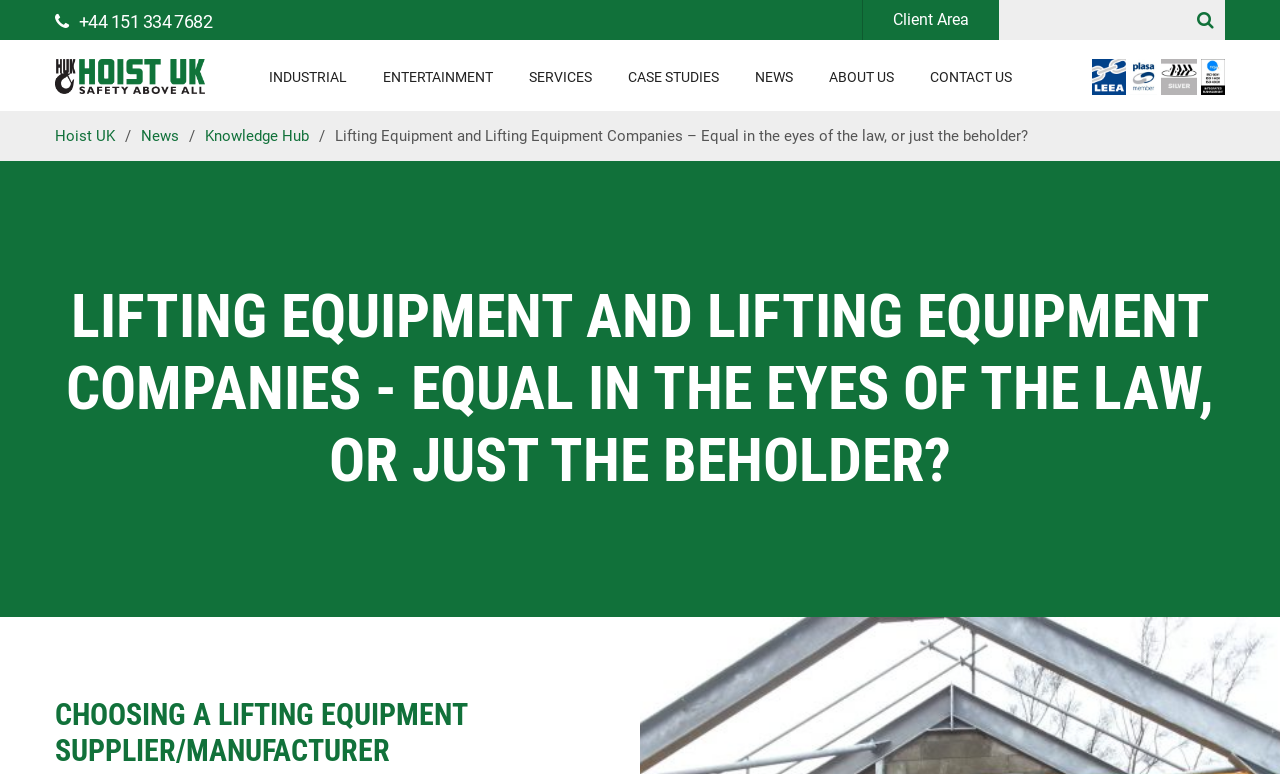Identify the title of the webpage and provide its text content.

LIFTING EQUIPMENT AND LIFTING EQUIPMENT COMPANIES - EQUAL IN THE EYES OF THE LAW, OR JUST THE BEHOLDER?